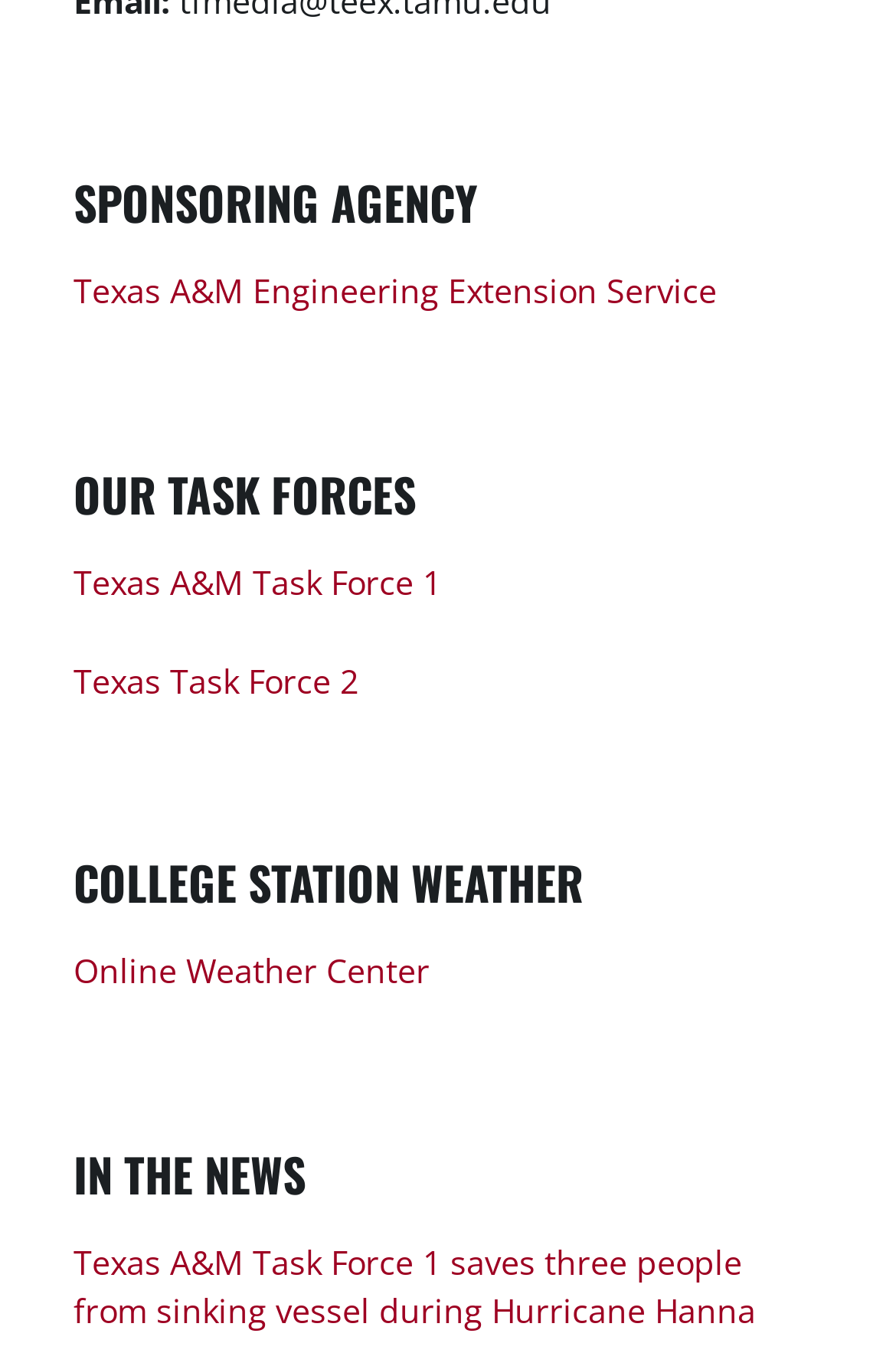What is the name of the sponsoring agency?
Craft a detailed and extensive response to the question.

I found the answer by looking at the first heading element 'SPONSORING AGENCY' and the link element right below it, which contains the text 'Texas A&M Engineering Extension Service'.